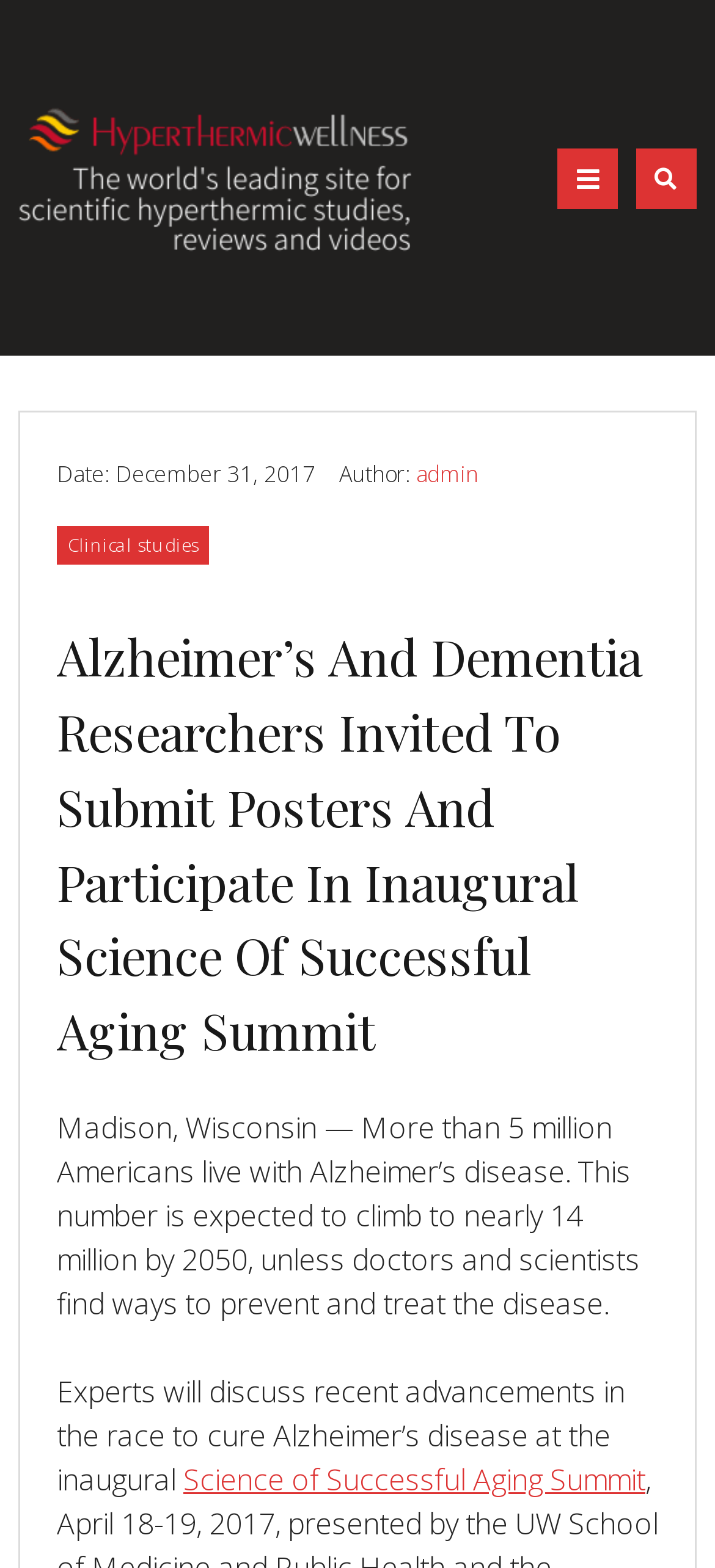What is the name of the summit mentioned in the article?
Refer to the screenshot and answer in one word or phrase.

Science of Successful Aging Summit